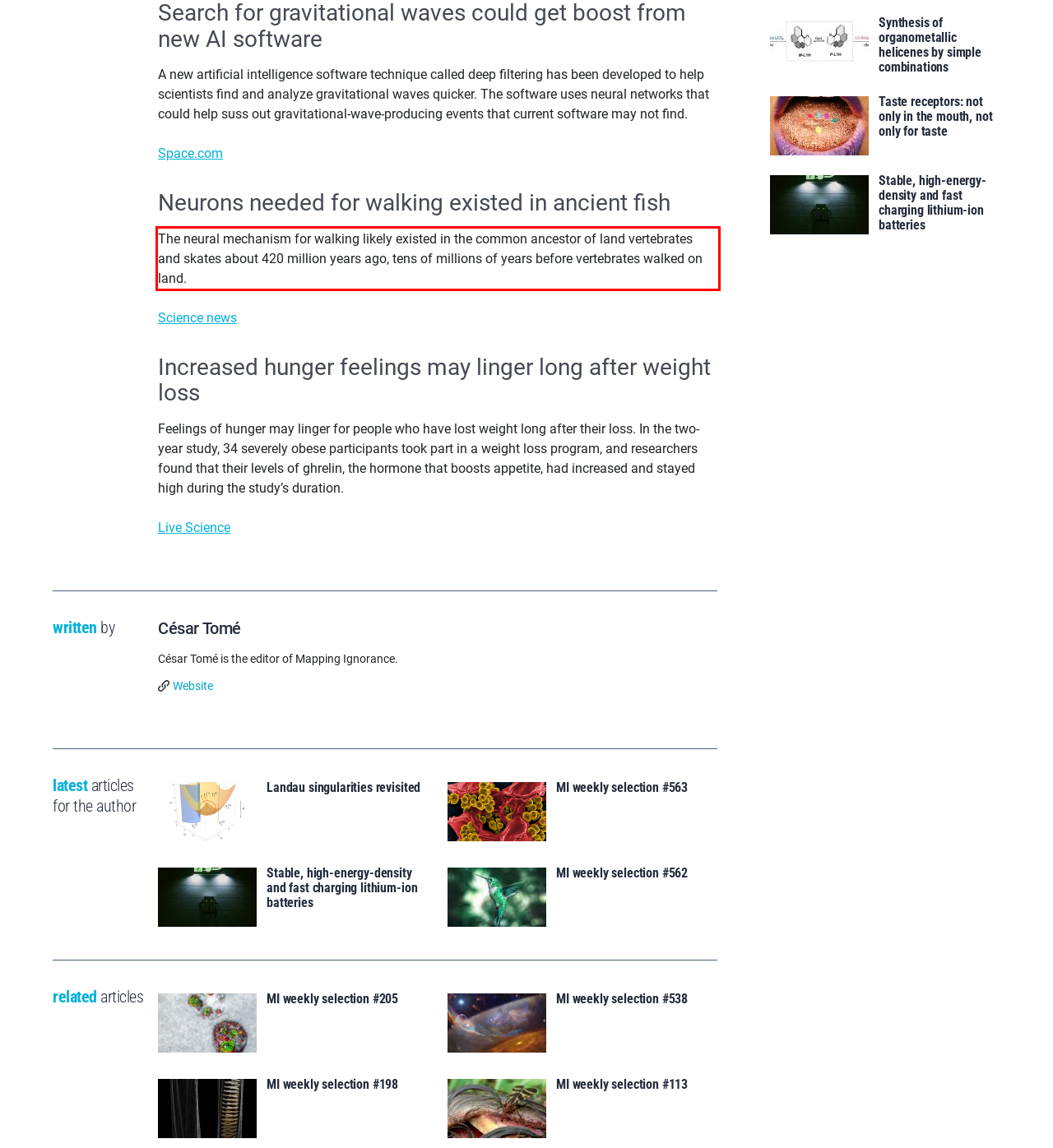Please perform OCR on the text content within the red bounding box that is highlighted in the provided webpage screenshot.

The neural mechanism for walking likely existed in the common ancestor of land vertebrates and skates about 420 million years ago, tens of millions of years before vertebrates walked on land.